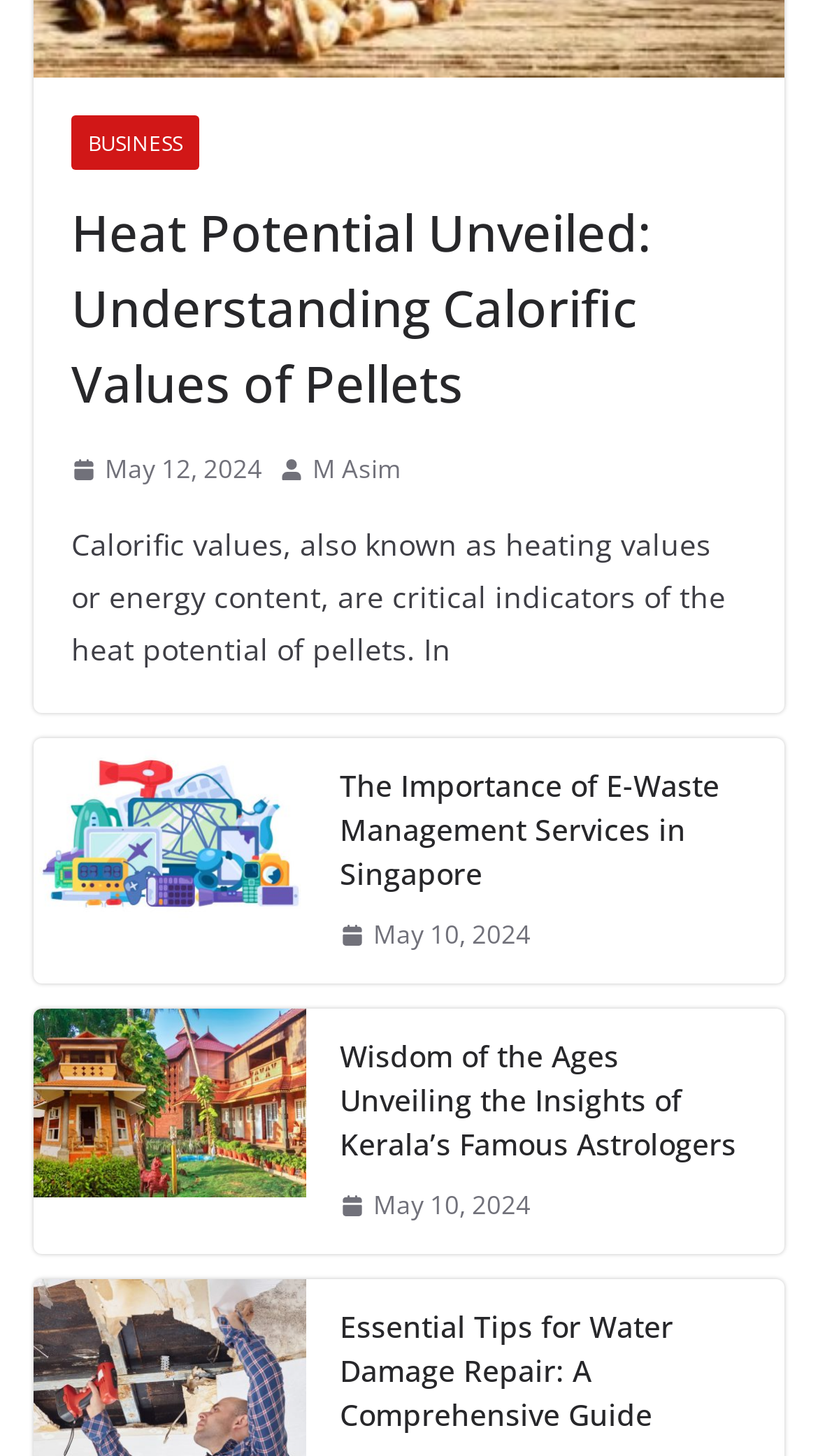Find the bounding box coordinates of the area to click in order to follow the instruction: "Click on the 'BUSINESS' link".

[0.087, 0.08, 0.244, 0.117]